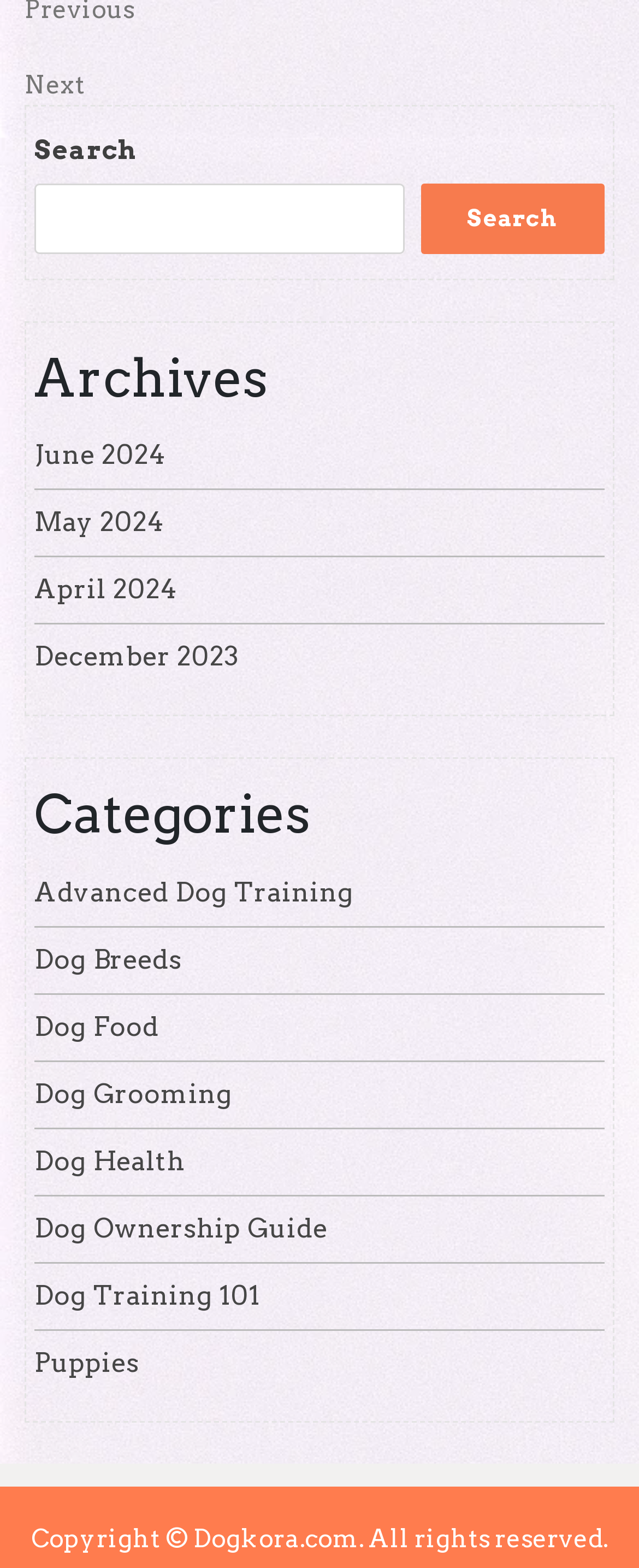What is the purpose of the search box?
Please answer the question as detailed as possible.

The search box is located at the top of the webpage, and it has a label 'Search' and a button with the same label. This suggests that the search box is intended for users to input keywords and search for relevant content on the webpage.